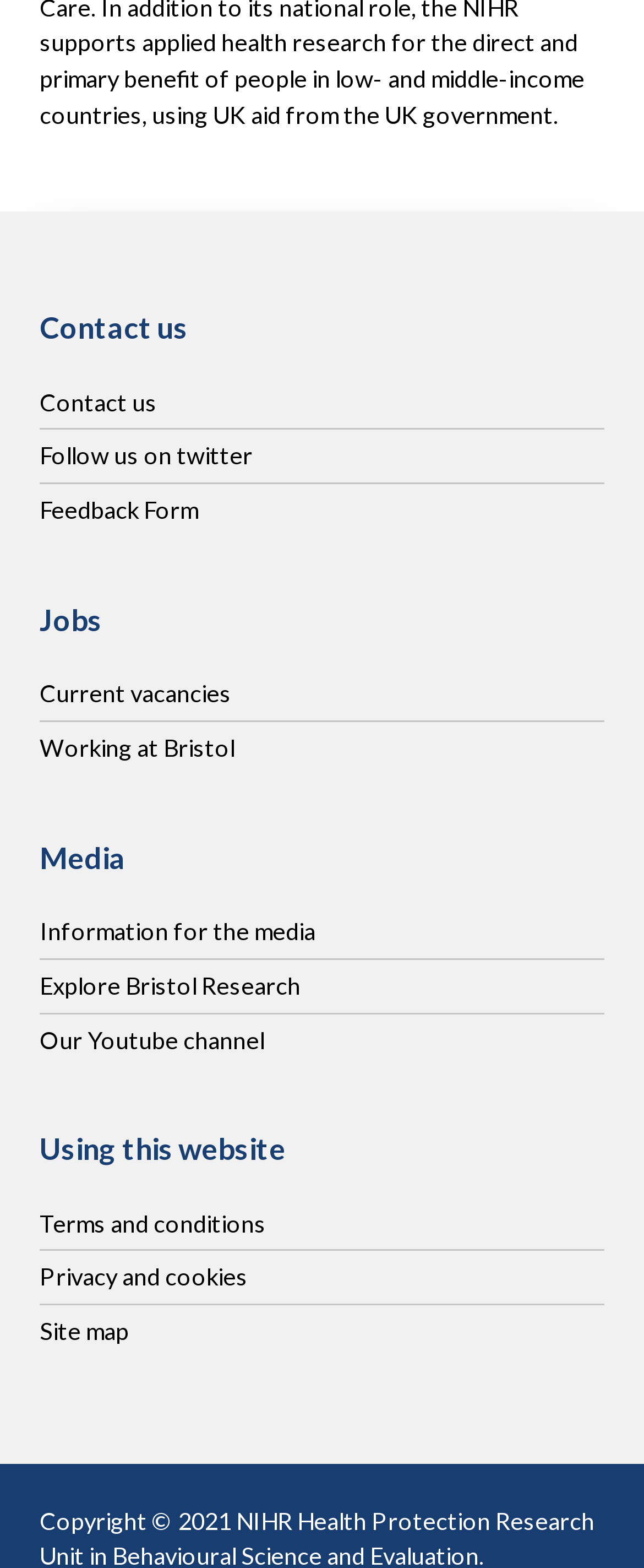Please find the bounding box coordinates of the element that you should click to achieve the following instruction: "Check terms and conditions". The coordinates should be presented as four float numbers between 0 and 1: [left, top, right, bottom].

[0.062, 0.771, 0.413, 0.789]